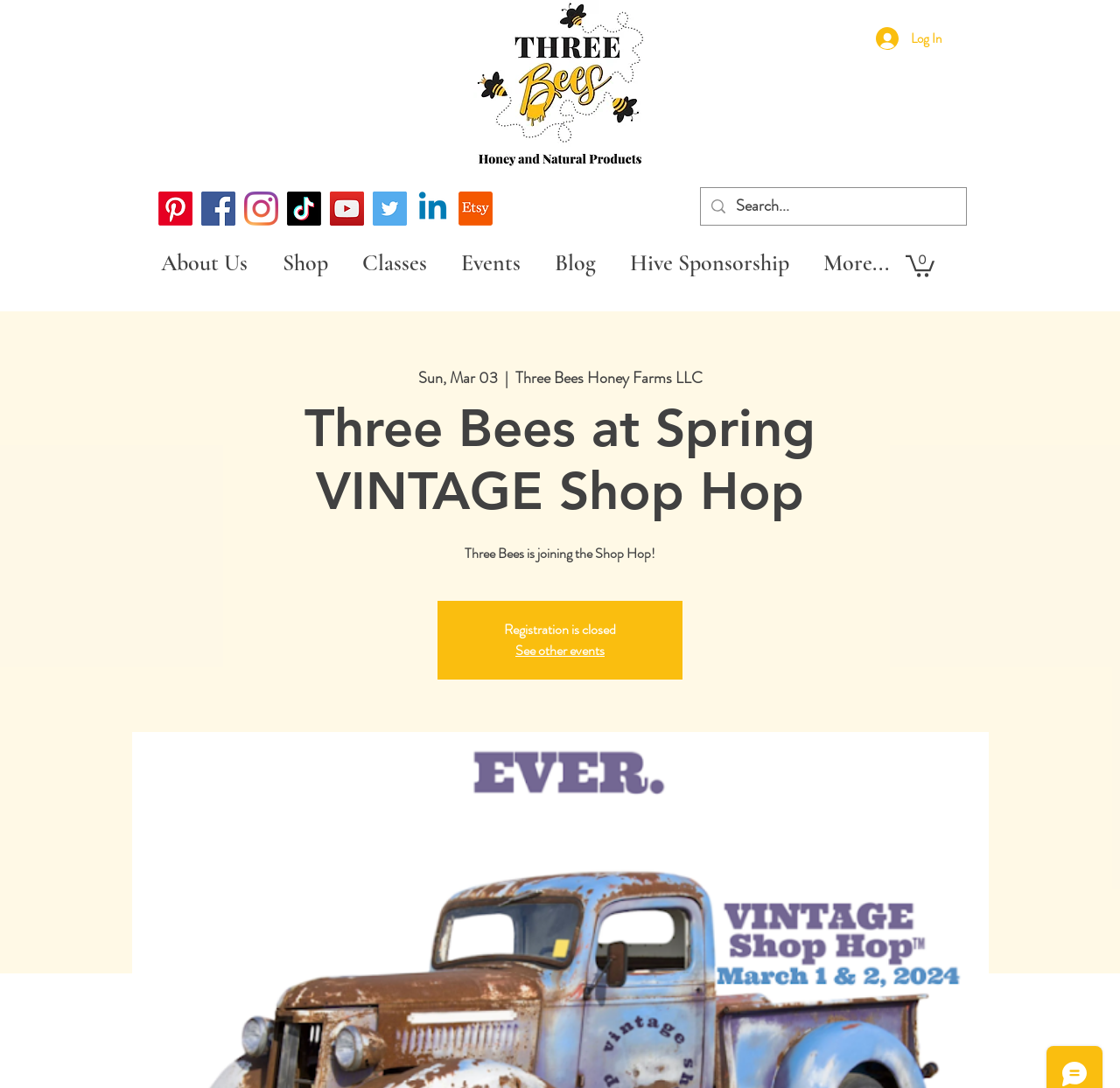Please specify the bounding box coordinates of the region to click in order to perform the following instruction: "Log in".

[0.771, 0.02, 0.852, 0.051]